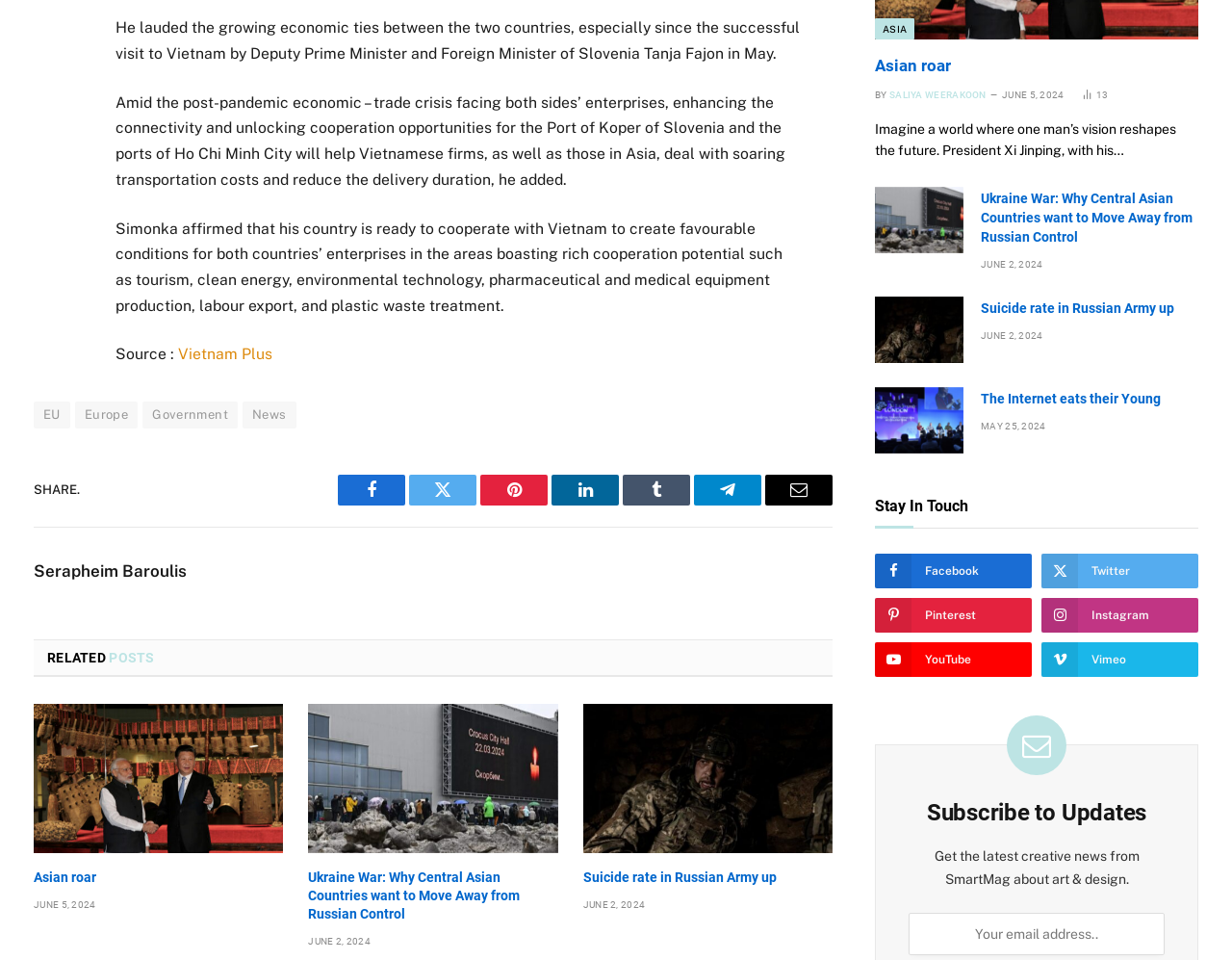Please specify the coordinates of the bounding box for the element that should be clicked to carry out this instruction: "Share on Facebook". The coordinates must be four float numbers between 0 and 1, formatted as [left, top, right, bottom].

[0.274, 0.495, 0.329, 0.527]